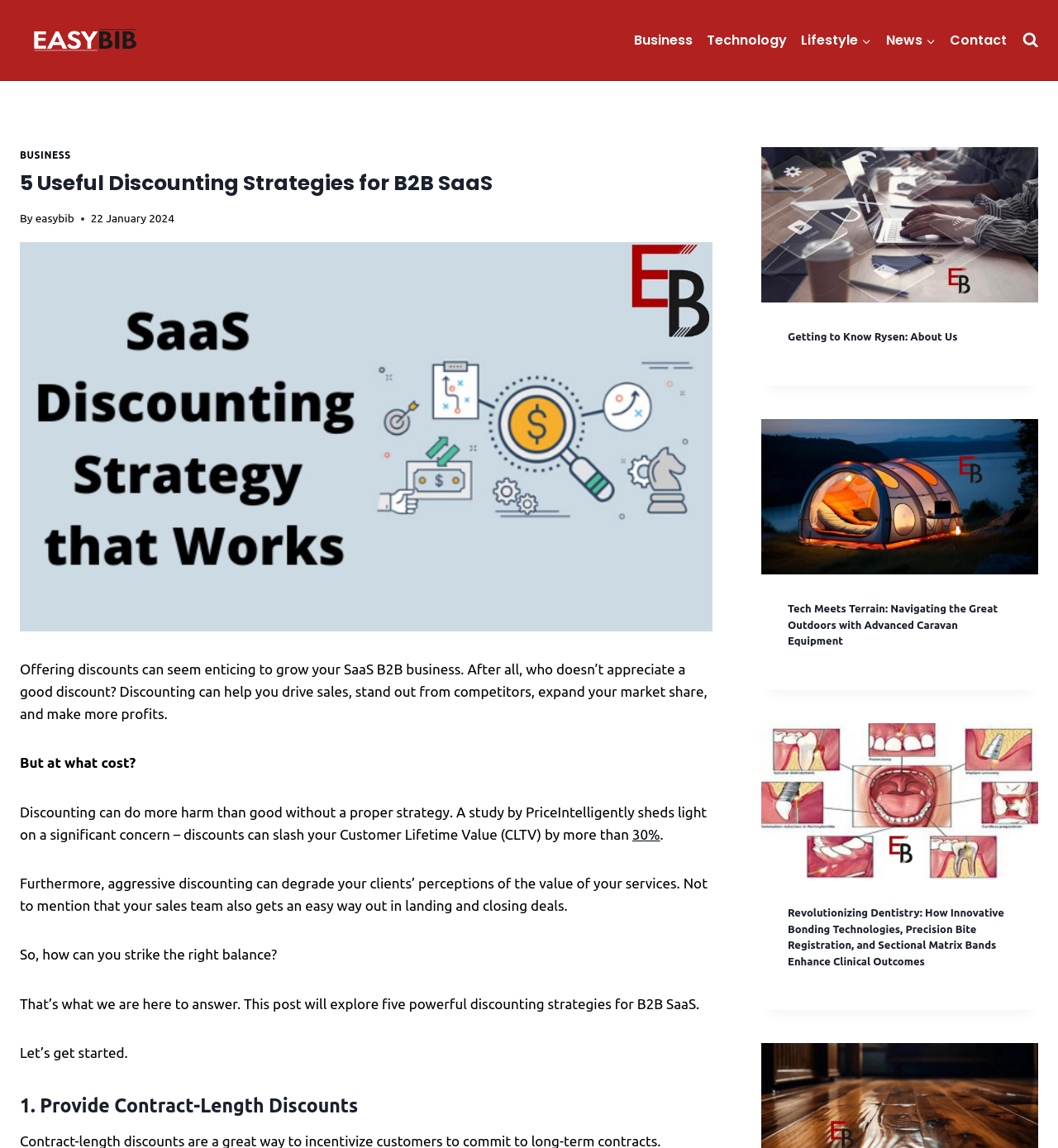What is the purpose of providing contract-length discounts?
Based on the image, give a one-word or short phrase answer.

To drive sales